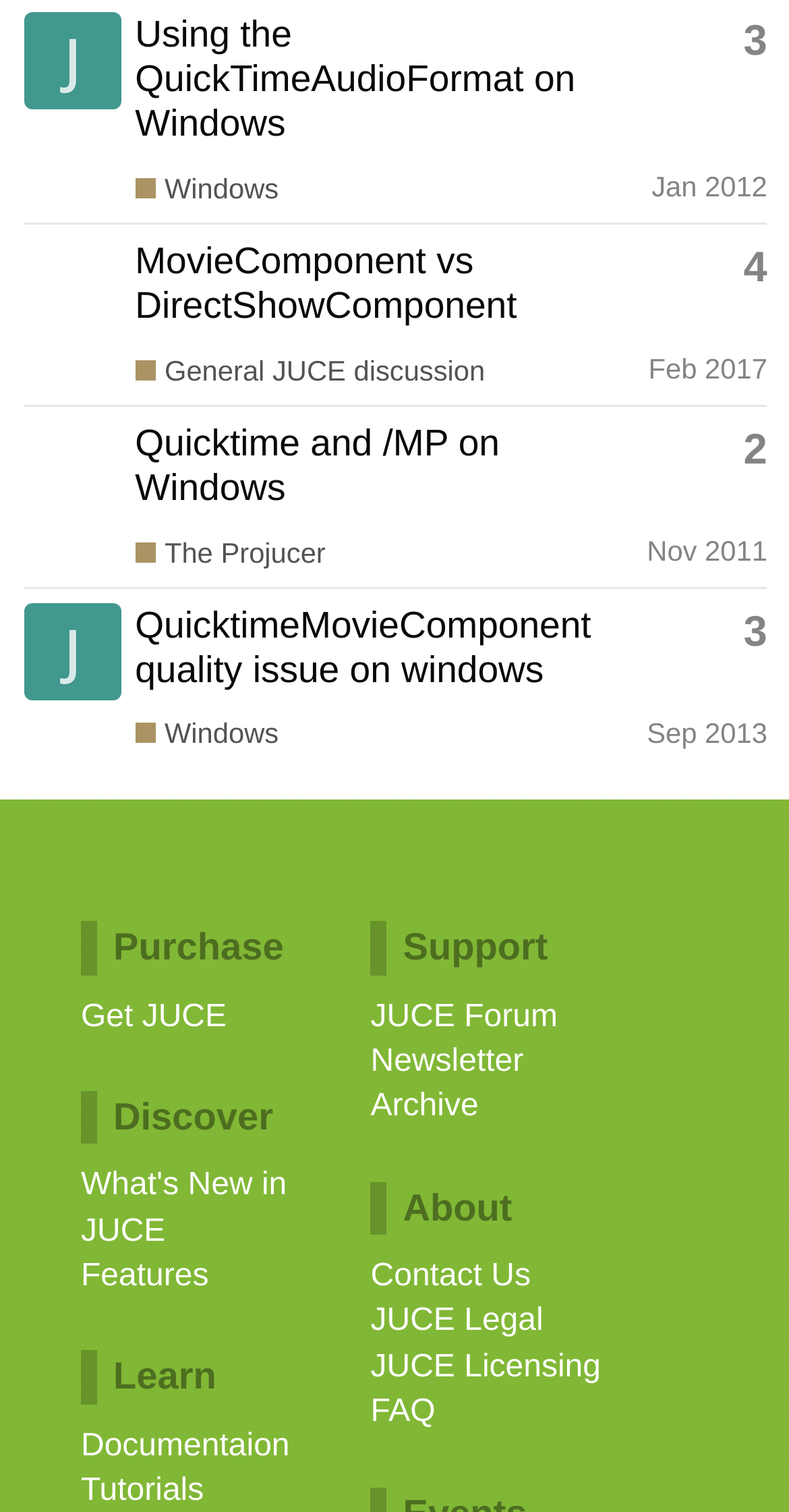Using the element description Features, predict the bounding box coordinates for the UI element. Provide the coordinates in (top-left x, top-left y, bottom-right x, bottom-right y) format with values ranging from 0 to 1.

[0.103, 0.829, 0.264, 0.859]